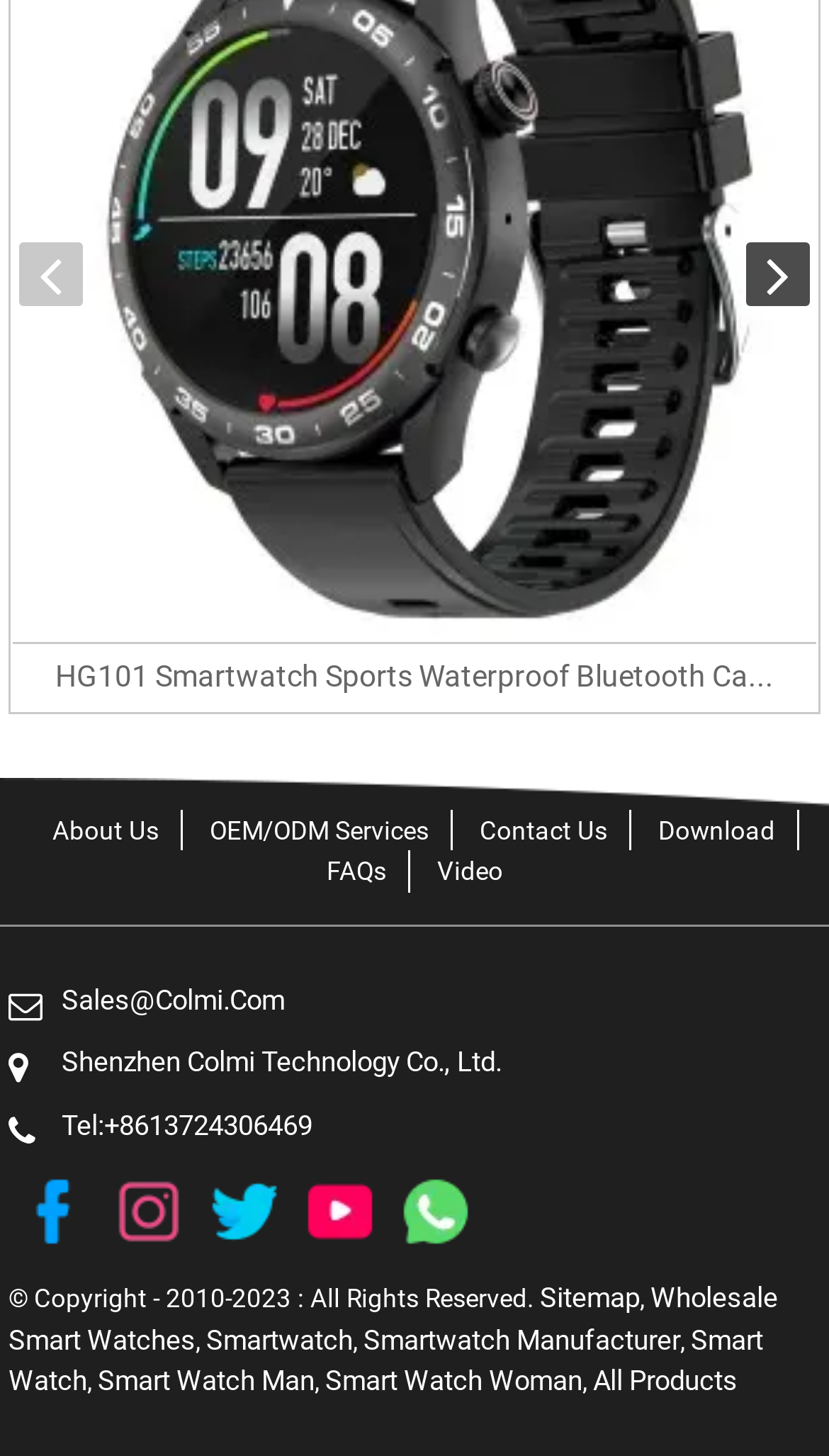Given the webpage screenshot and the description, determine the bounding box coordinates (top-left x, top-left y, bottom-right x, bottom-right y) that define the location of the UI element matching this description: FAQs

[0.394, 0.588, 0.465, 0.609]